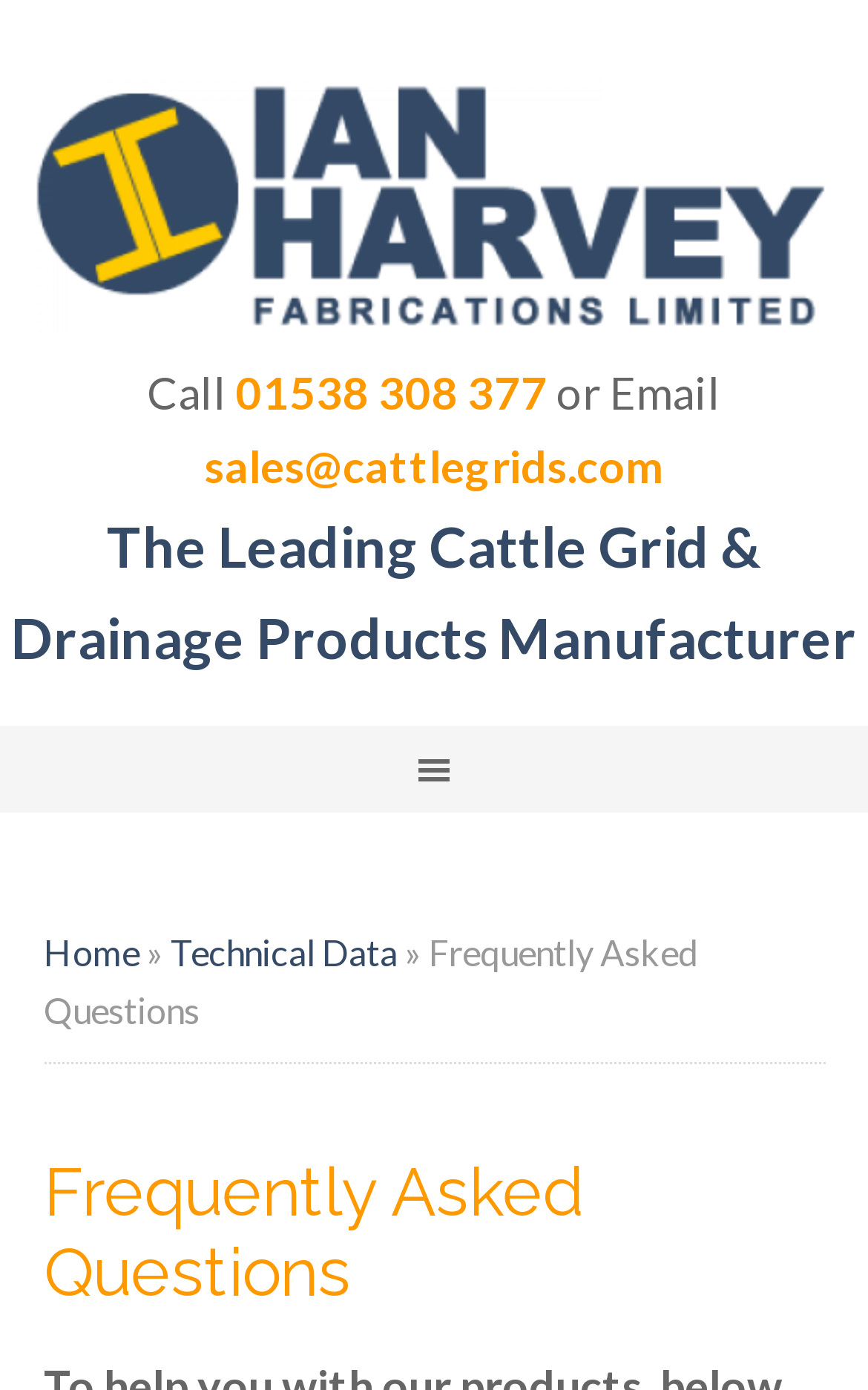Produce an elaborate caption capturing the essence of the webpage.

The webpage is about Cattle Grid Suppliers, specifically Ian Harvey Fabrications Limited. At the top of the page, there is a prominent link to the company's website, "Cattlegrids.com | Ian Harvey Fabrications Ltd". Below this, there is a call-to-action section with a "Call" button, followed by the phone number "01538 308 377" and an "or Email" option with the email address "sales@cattlegrids.com".

Further down, there is a brief introduction to the company, stating that it is "The Leading Cattle Grid & Drainage Products Manufacturer". 

The main navigation menu, labeled as "Main", is located below this introduction. It consists of three links: "Home", "Technical Data", and "Frequently Asked Questions". The "Frequently Asked Questions" link is followed by a header with the same title, which is a separate section on the page.